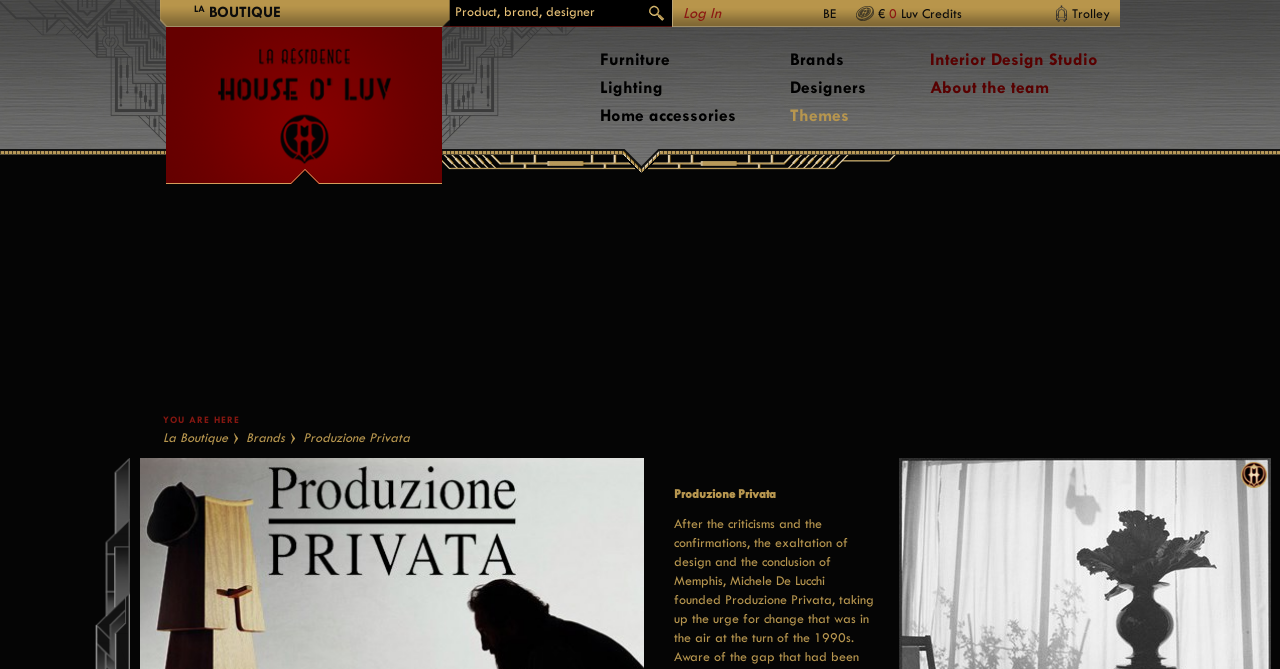Identify the bounding box of the HTML element described as: "Catalog".

[0.617, 0.2, 0.665, 0.229]